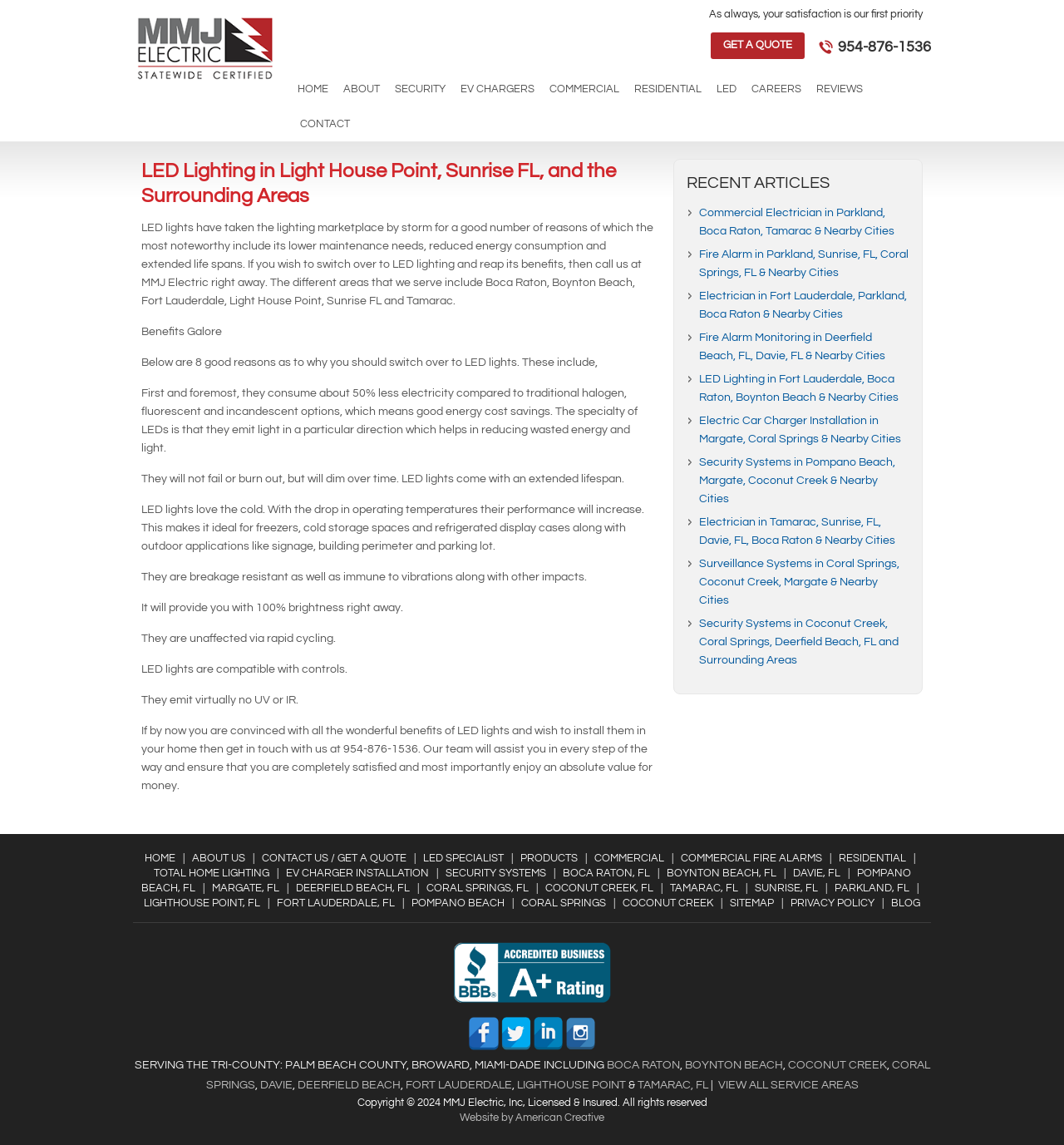Using the details in the image, give a detailed response to the question below:
What is the phone number to contact MMJ Electric?

The phone number '954-876-1536' is mentioned on the webpage as a link, allowing users to contact MMJ Electric for more information or to get a quote.